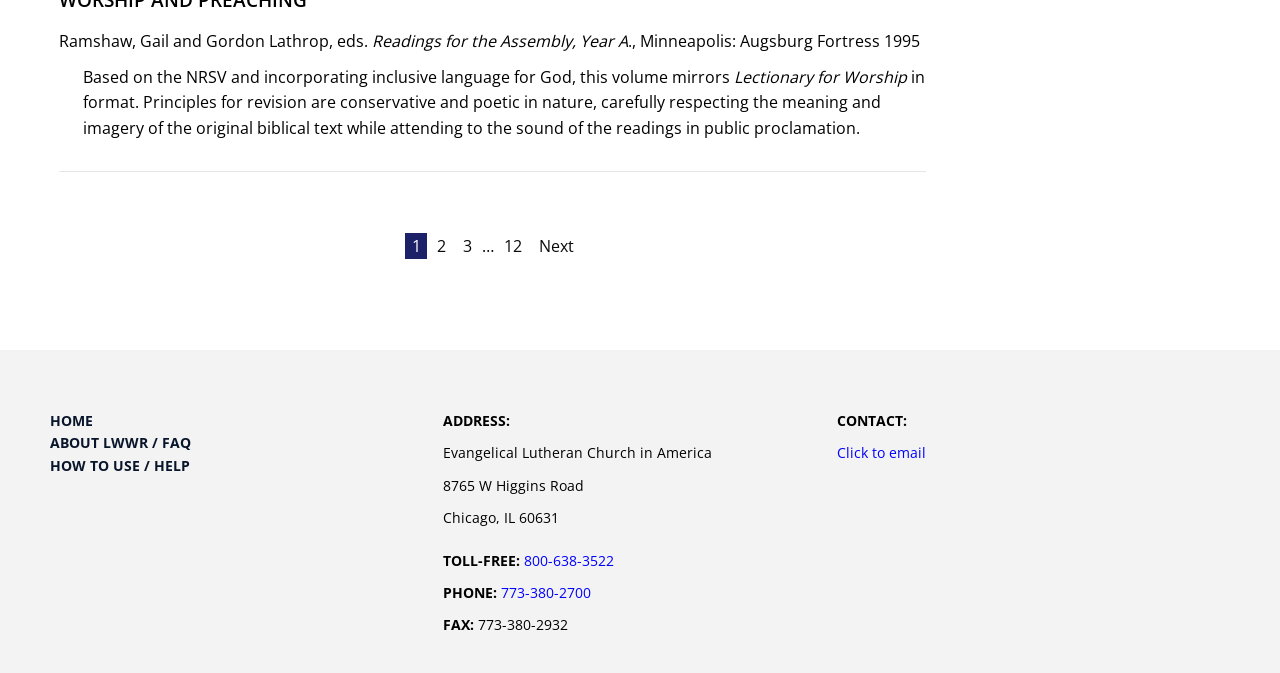Provide a short answer to the following question with just one word or phrase: What is the address of the Evangelical Lutheran Church in America?

8765 W Higgins Road, Chicago, IL 60631